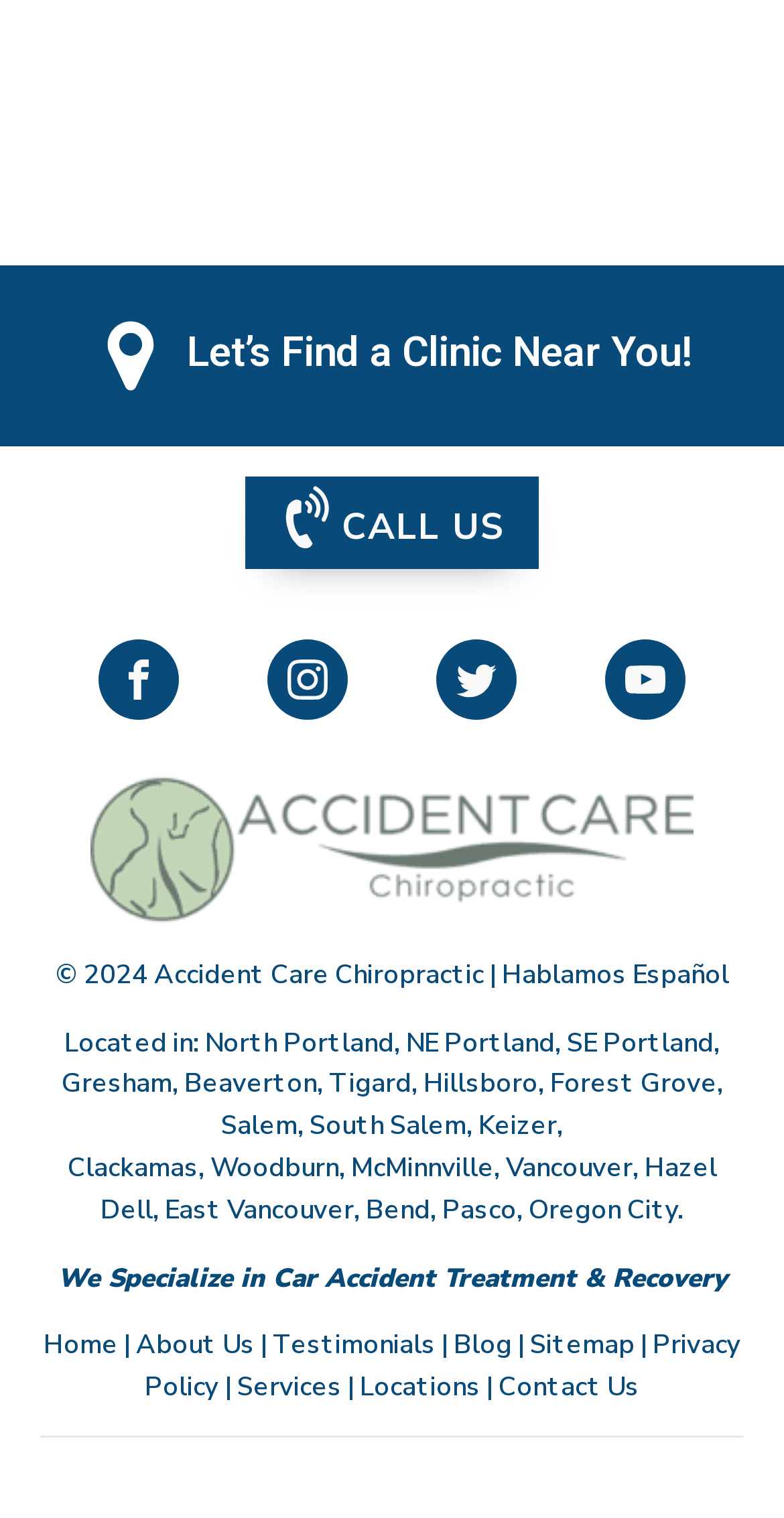Please identify the bounding box coordinates for the region that you need to click to follow this instruction: "Click the 'CALL US' button".

[0.313, 0.314, 0.687, 0.375]